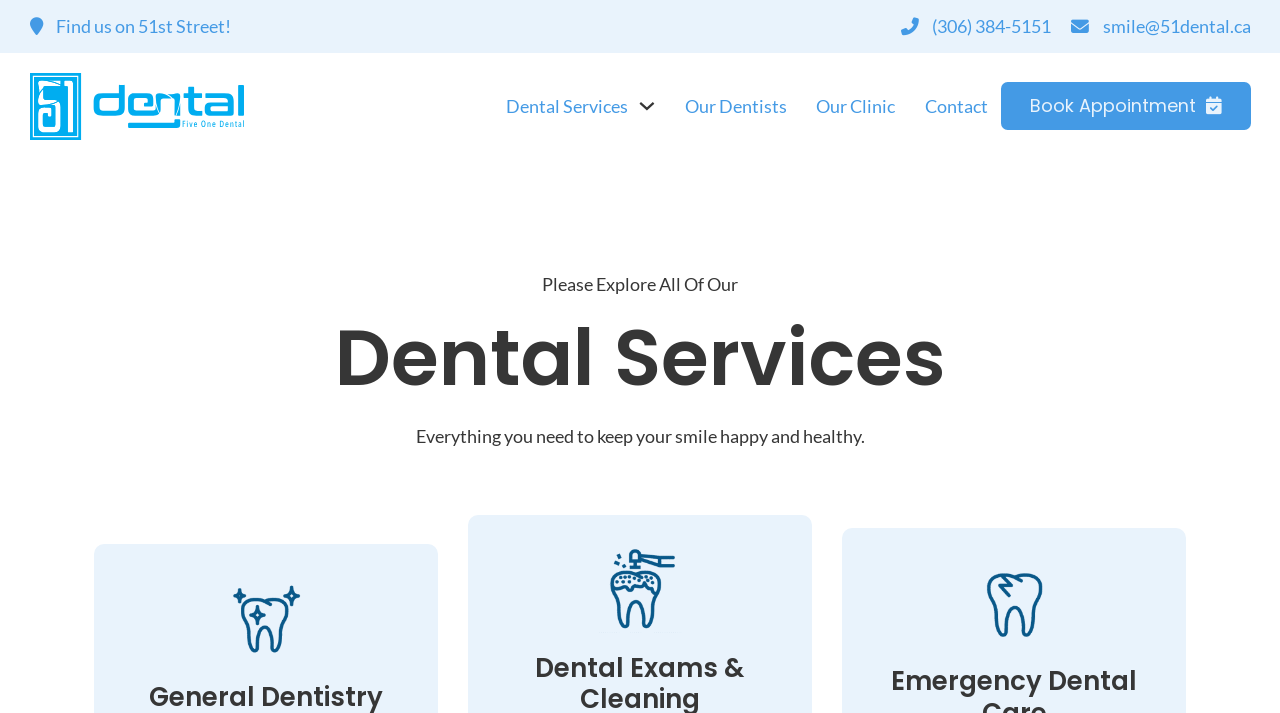Analyze the image and provide a detailed answer to the question: What is the email address of Midtown Dental?

I found the email address by looking at the link element with the OCR text ' smile@51dental.ca' which is located at the top of the webpage.